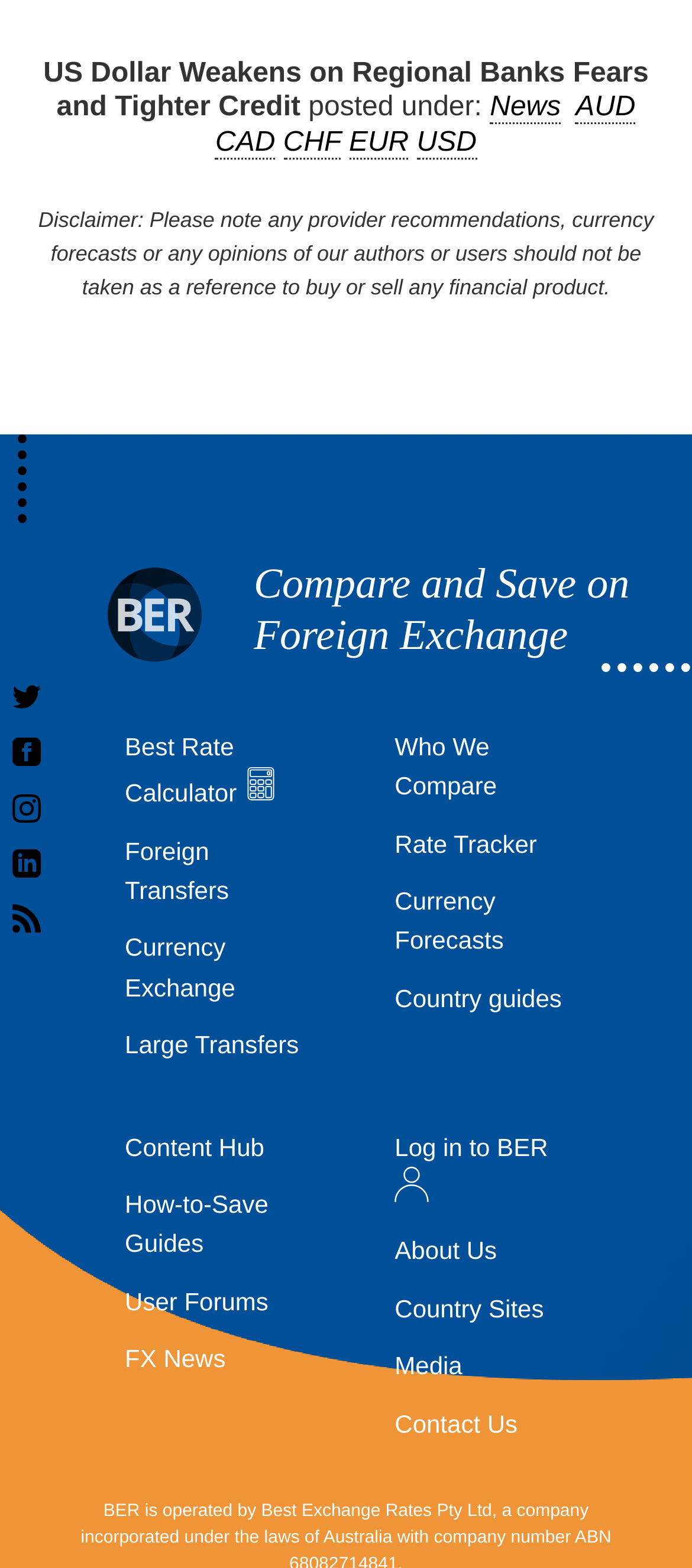Determine the bounding box coordinates for the clickable element required to fulfill the instruction: "Click on the 'Log in to BER' button". Provide the coordinates as four float numbers between 0 and 1, i.e., [left, top, right, bottom].

[0.57, 0.722, 0.792, 0.77]